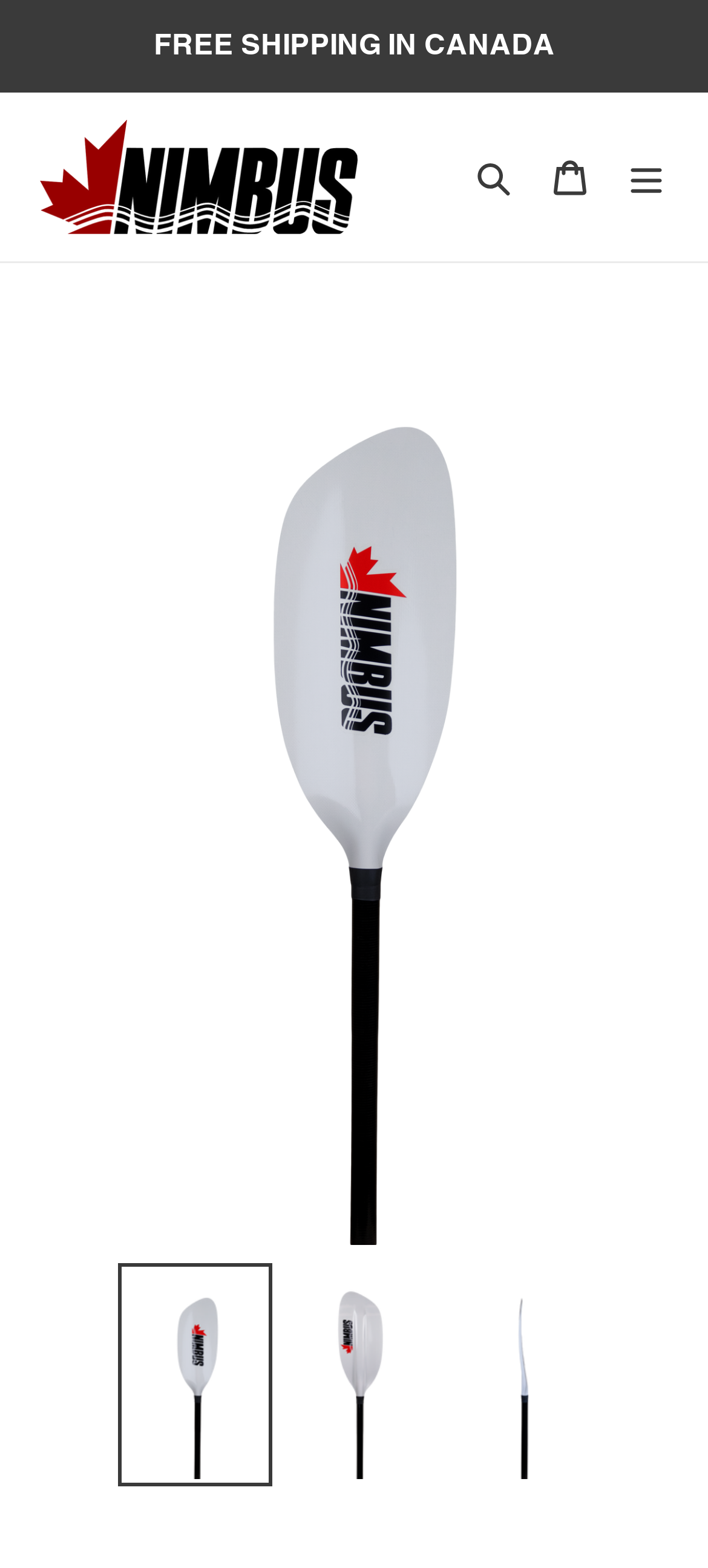Create a detailed narrative describing the layout and content of the webpage.

The webpage is about the White Walker Elite, a river running whitewater/big-ocean blade designed for coastal surf, swell, and currents. At the top of the page, there is an announcement section that spans the entire width, with a static text "FREE SHIPPING IN CANADA" located almost at the top left corner. 

Below the announcement section, there is a logo of Nimbus Paddles, which is an image and a link, situated at the top left corner. To the right of the logo, there are three buttons: "Search", "Cart", and "Menu". The "Menu" button is not expanded and controls a mobile navigation menu.

The main content of the page is an image of the White Walker Elite, which takes up most of the page's width and height, starting from the top left corner and extending down to the bottom right corner. Below the main image, there are three links to load images into a gallery viewer, each with a corresponding image. These links and images are arranged horizontally, with the first one located at the bottom left, the second one at the center, and the third one at the bottom right.